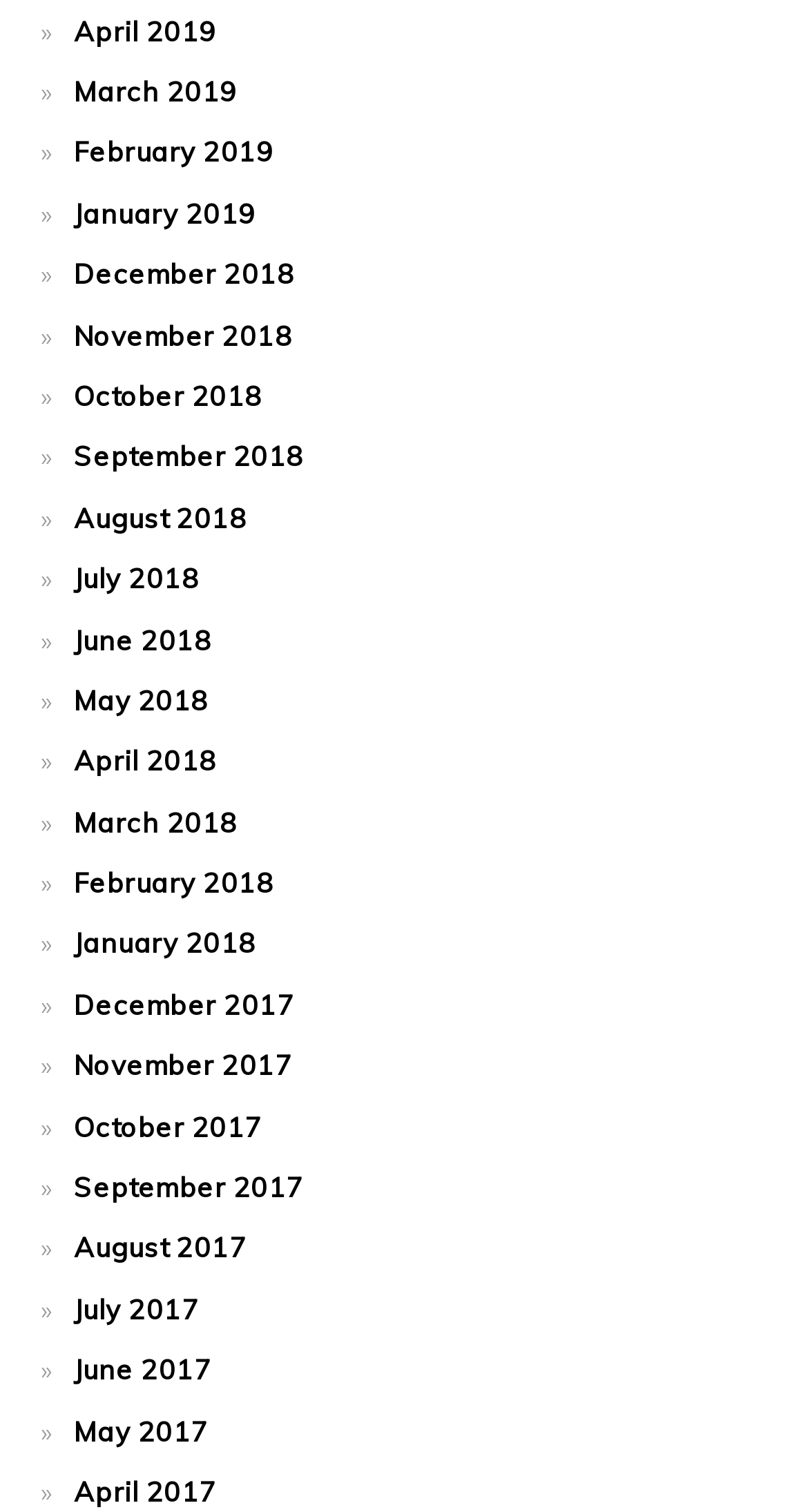Point out the bounding box coordinates of the section to click in order to follow this instruction: "browse June 2017".

[0.091, 0.895, 0.262, 0.917]